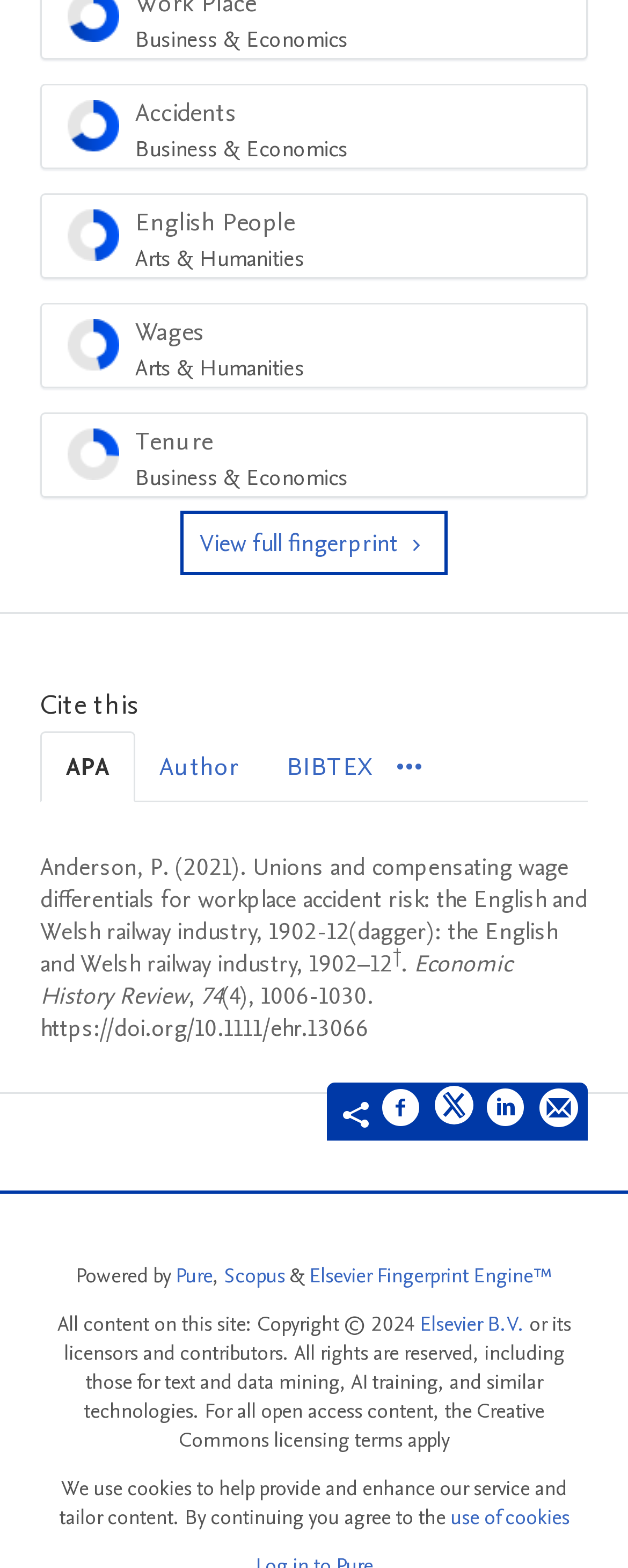Can you determine the bounding box coordinates of the area that needs to be clicked to fulfill the following instruction: "Share by email"?

[0.859, 0.693, 0.921, 0.725]